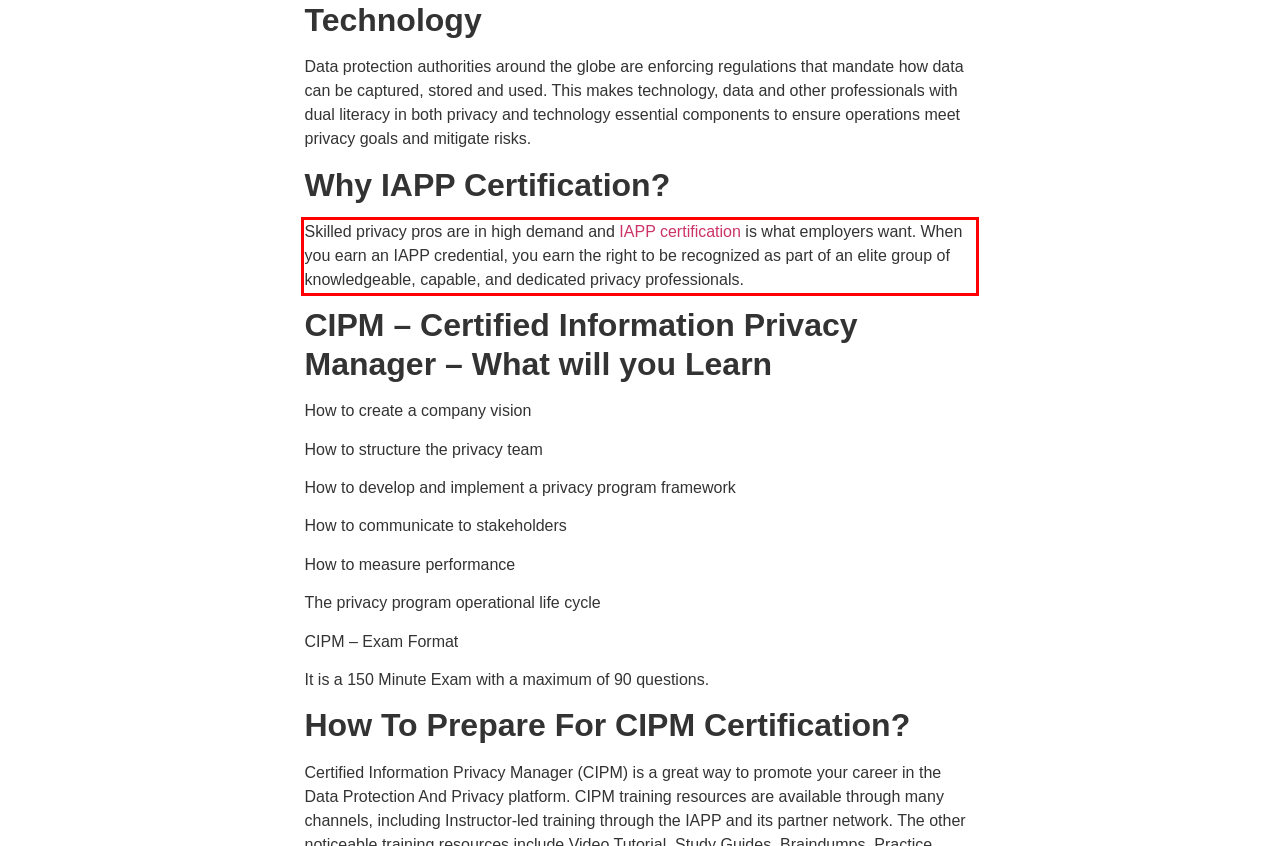Please take the screenshot of the webpage, find the red bounding box, and generate the text content that is within this red bounding box.

Skilled privacy pros are in high demand and IAPP certification is what employers want. When you earn an IAPP credential, you earn the right to be recognized as part of an elite group of knowledgeable, capable, and dedicated privacy professionals.